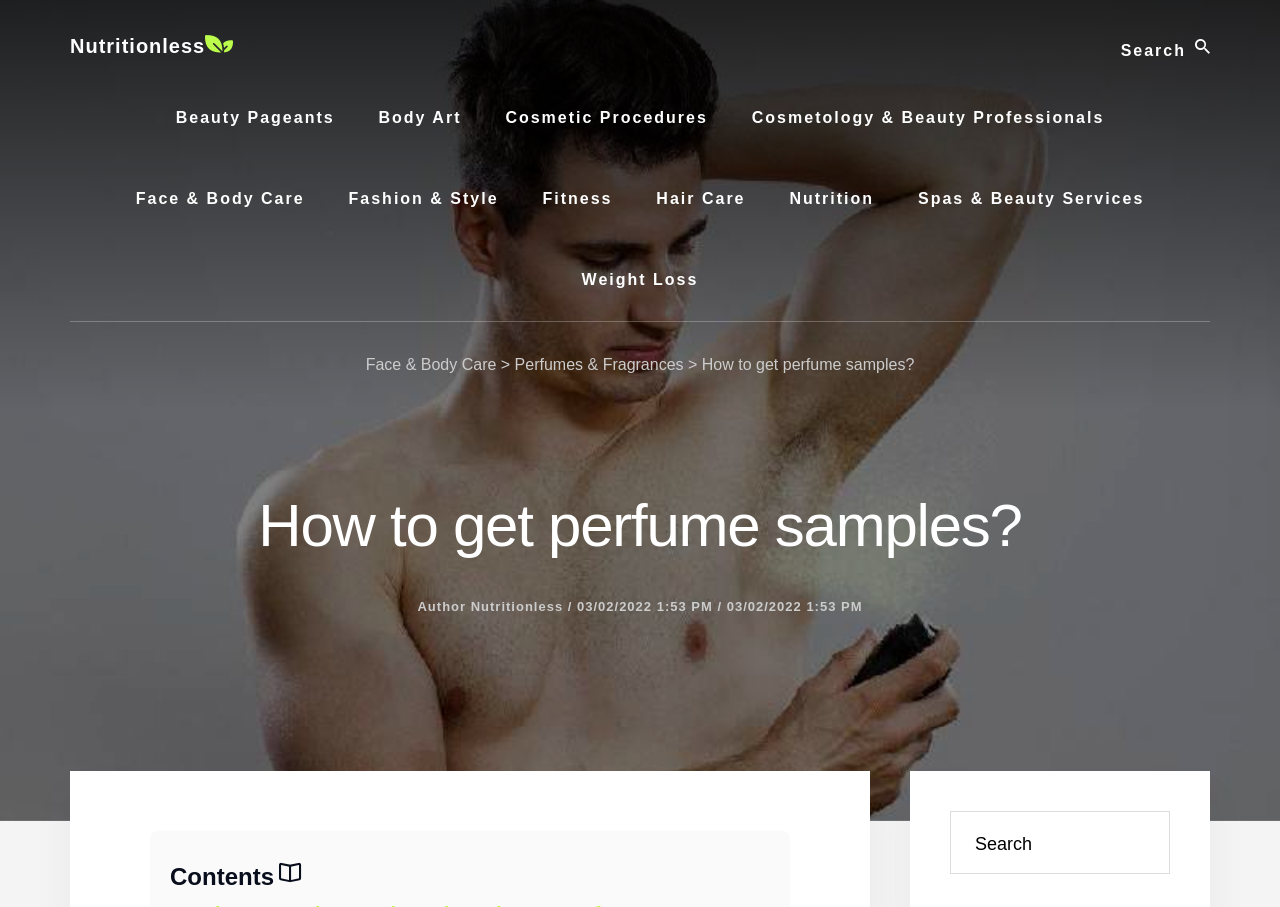Describe all the key features and sections of the webpage thoroughly.

The webpage is about "How to get perfume samples?" and appears to be a blog post or article. At the top, there is a search bar with a magnifying glass icon and a "Search" button, allowing users to search for specific content. 

Below the search bar, there is a navigation menu with multiple links, including "Beauty Pageants", "Body Art", "Cosmetic Procedures", and more, which are categorized under the "Main" navigation section. 

The main content of the webpage starts with a heading that reads "How to get perfume samples?" followed by a section with links to related topics, such as "Face & Body Care" and "Perfumes & Fragrances". 

Underneath, there is an author section that displays the author's name, "Nutritionless", along with the date and time the article was published, "03/02/2022 1:53 PM". 

At the bottom of the page, there is another search bar with a magnifying glass icon and a "Search" button, similar to the one at the top. Additionally, there is a "Contents" section, but its content is not specified.